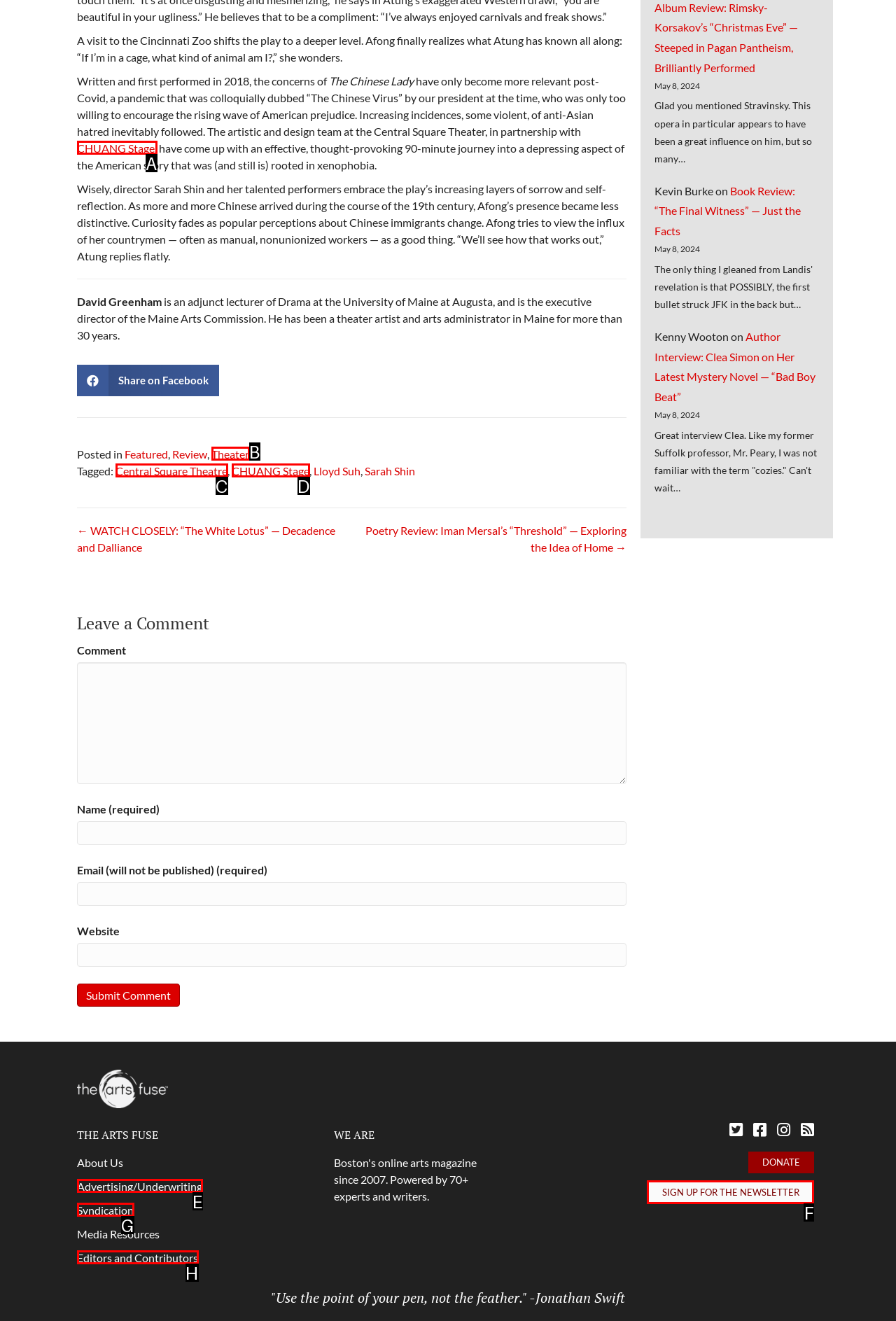Which HTML element among the options matches this description: Syndication? Answer with the letter representing your choice.

G